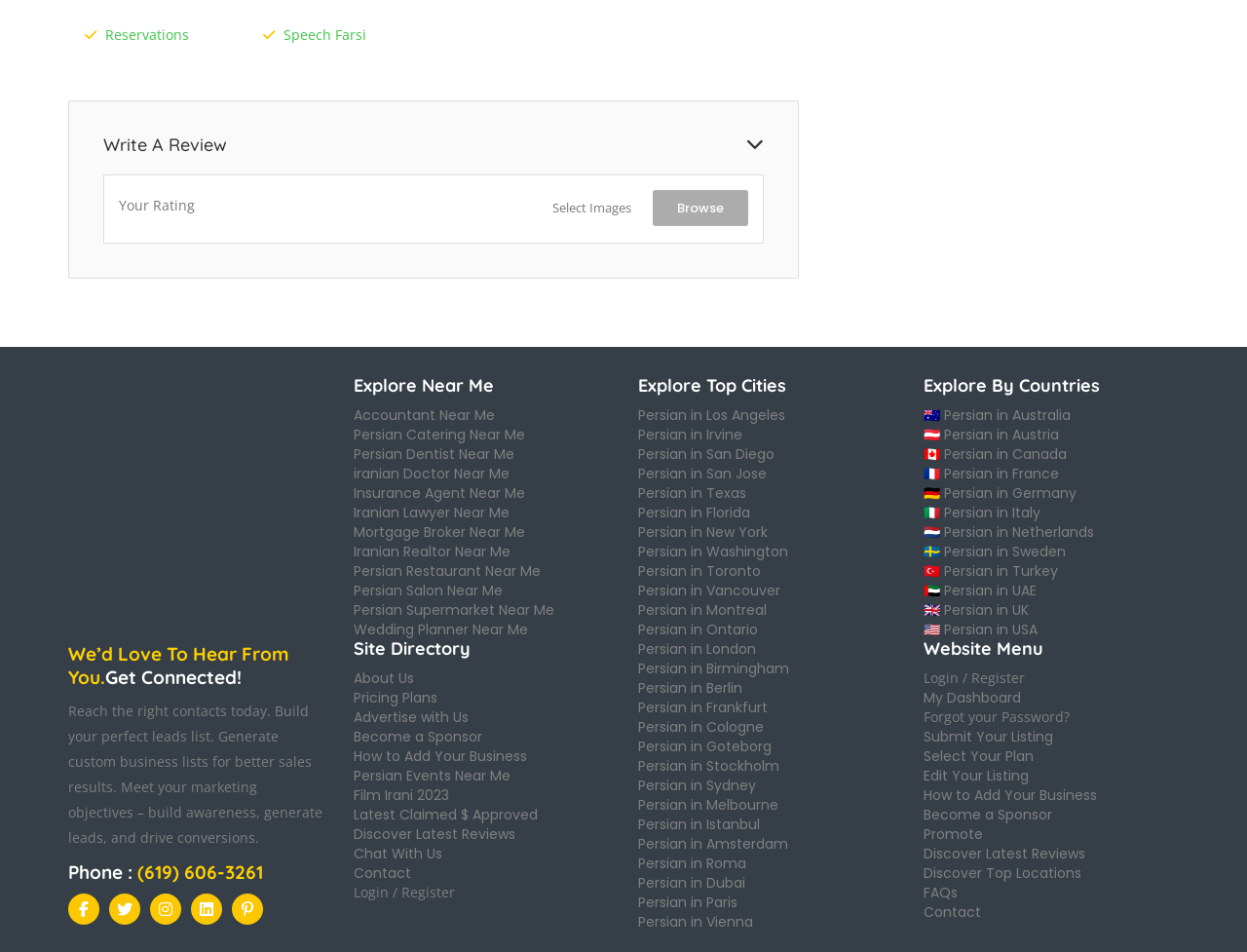Please determine the bounding box coordinates of the element's region to click for the following instruction: "Browse for images".

[0.523, 0.2, 0.6, 0.238]